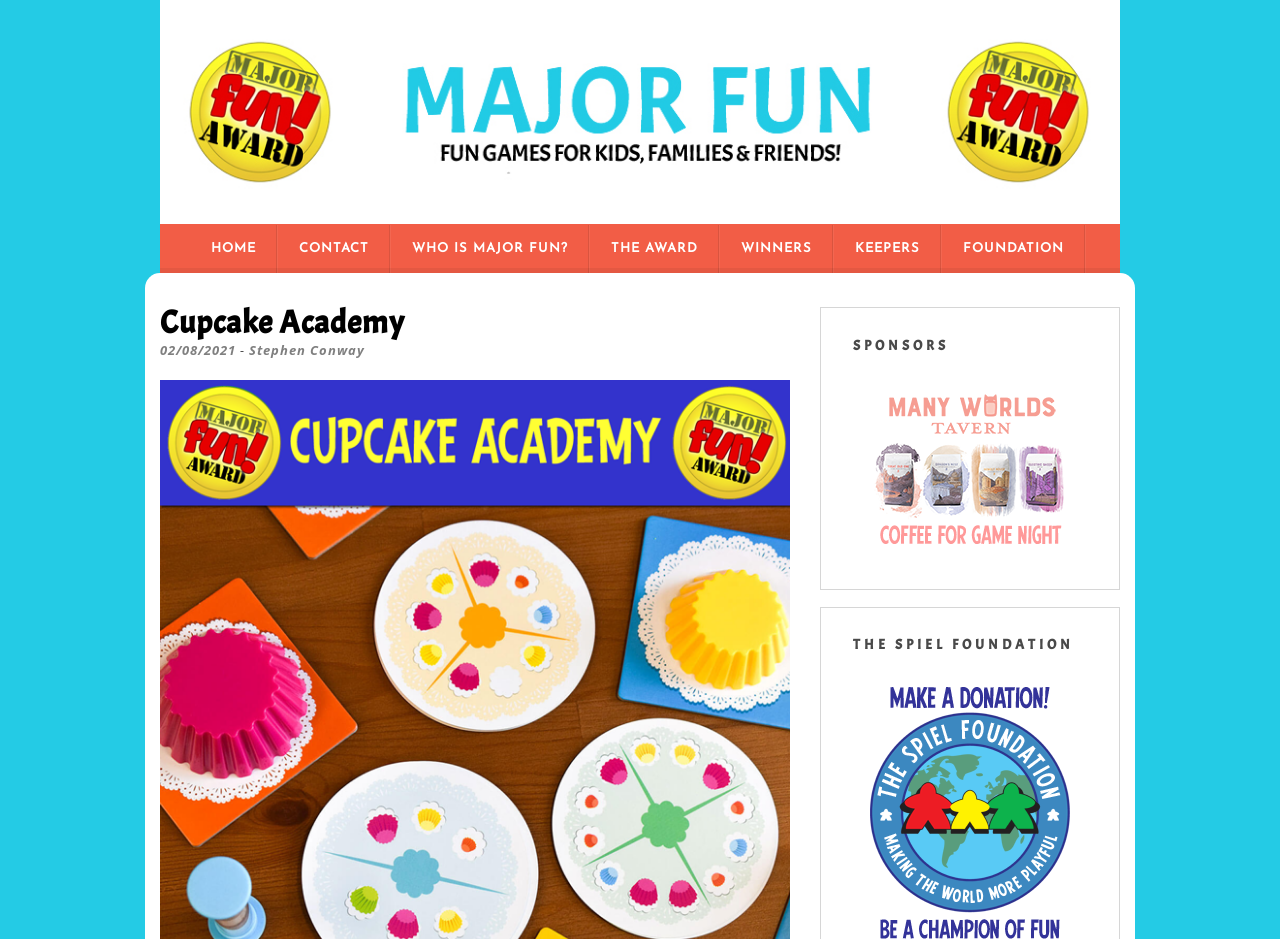Find the bounding box coordinates for the UI element that matches this description: "Winners".

[0.579, 0.24, 0.634, 0.291]